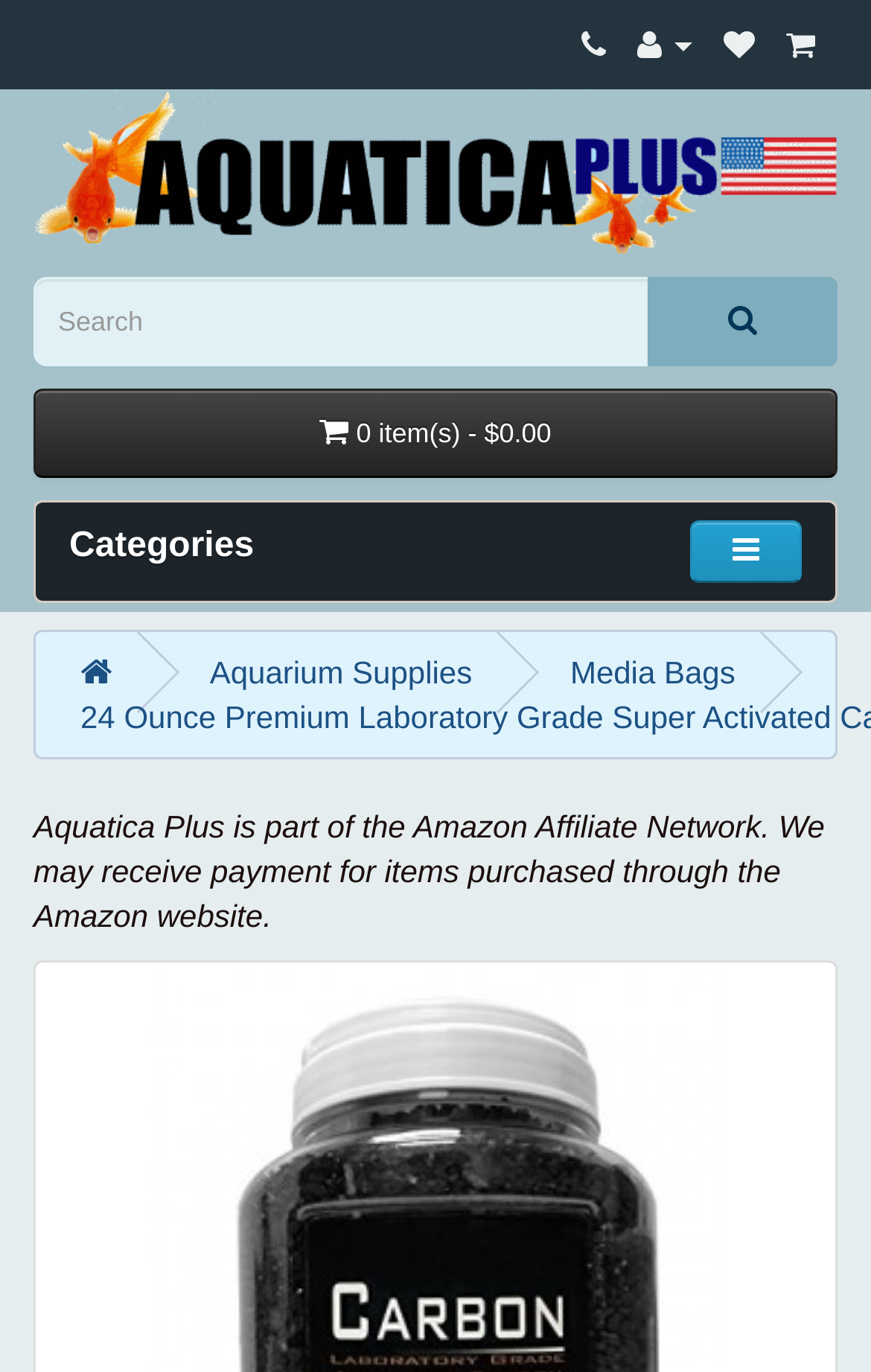Please provide the bounding box coordinates for the element that needs to be clicked to perform the instruction: "Go to Aquatica Plus USA homepage". The coordinates must consist of four float numbers between 0 and 1, formatted as [left, top, right, bottom].

[0.038, 0.065, 0.962, 0.186]